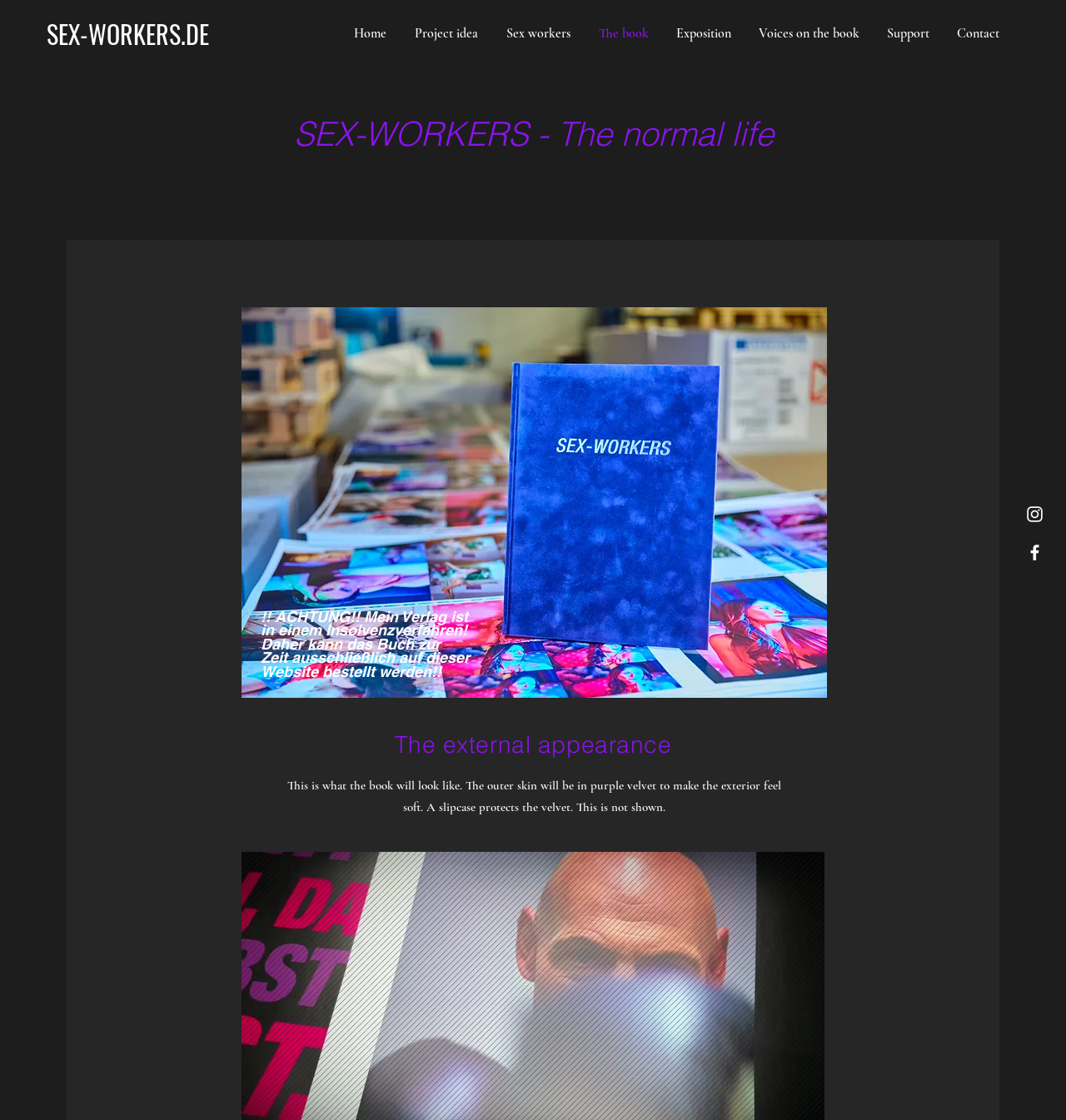What is the current status of the publisher?
Answer the question with a detailed and thorough explanation.

The webpage states '!! ACHTUNG!! Mein Verlag ist in einem Insolvenzverfahren! Daher kann das Buch zur Zeit ausschließlich auf dieser Website bestellt werden!!', which indicates that the publisher is currently in insolvency proceedings.